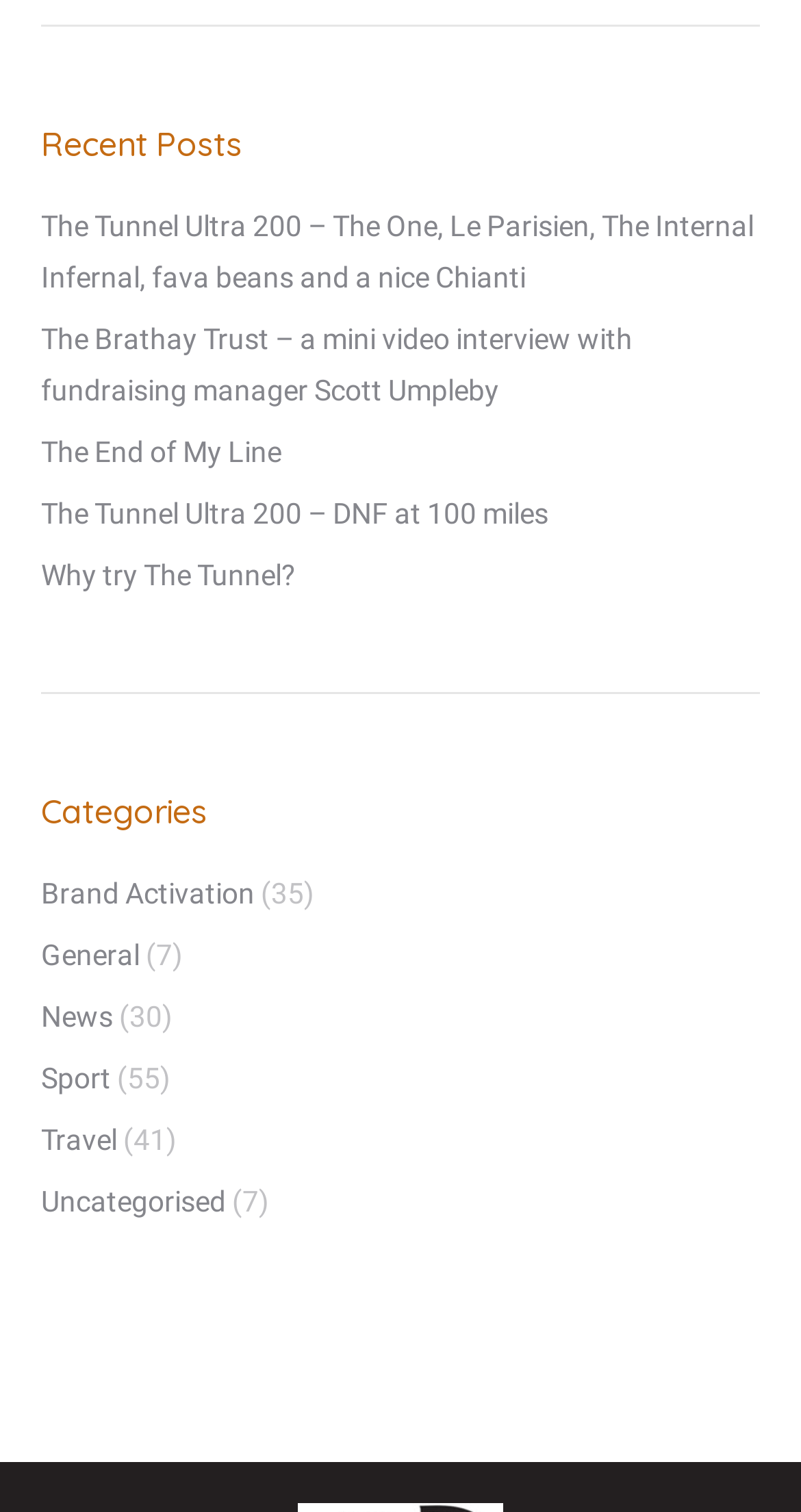Pinpoint the bounding box coordinates of the element that must be clicked to accomplish the following instruction: "explore Brand Activation category". The coordinates should be in the format of four float numbers between 0 and 1, i.e., [left, top, right, bottom].

[0.051, 0.574, 0.318, 0.608]